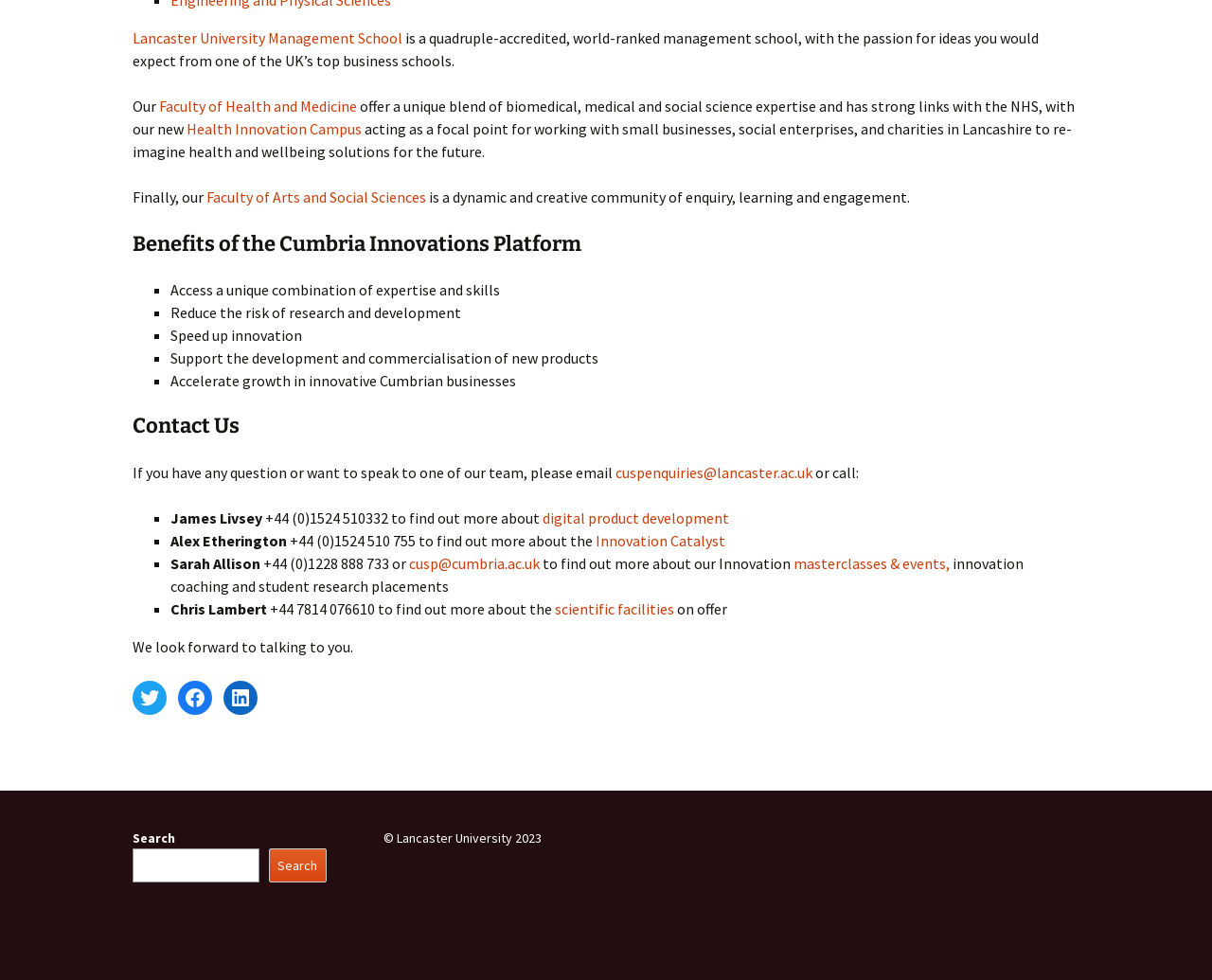Answer the question with a single word or phrase: 
What are the benefits of the Cumbria Innovations Platform?

Access expertise, reduce risk, speed up innovation, etc.